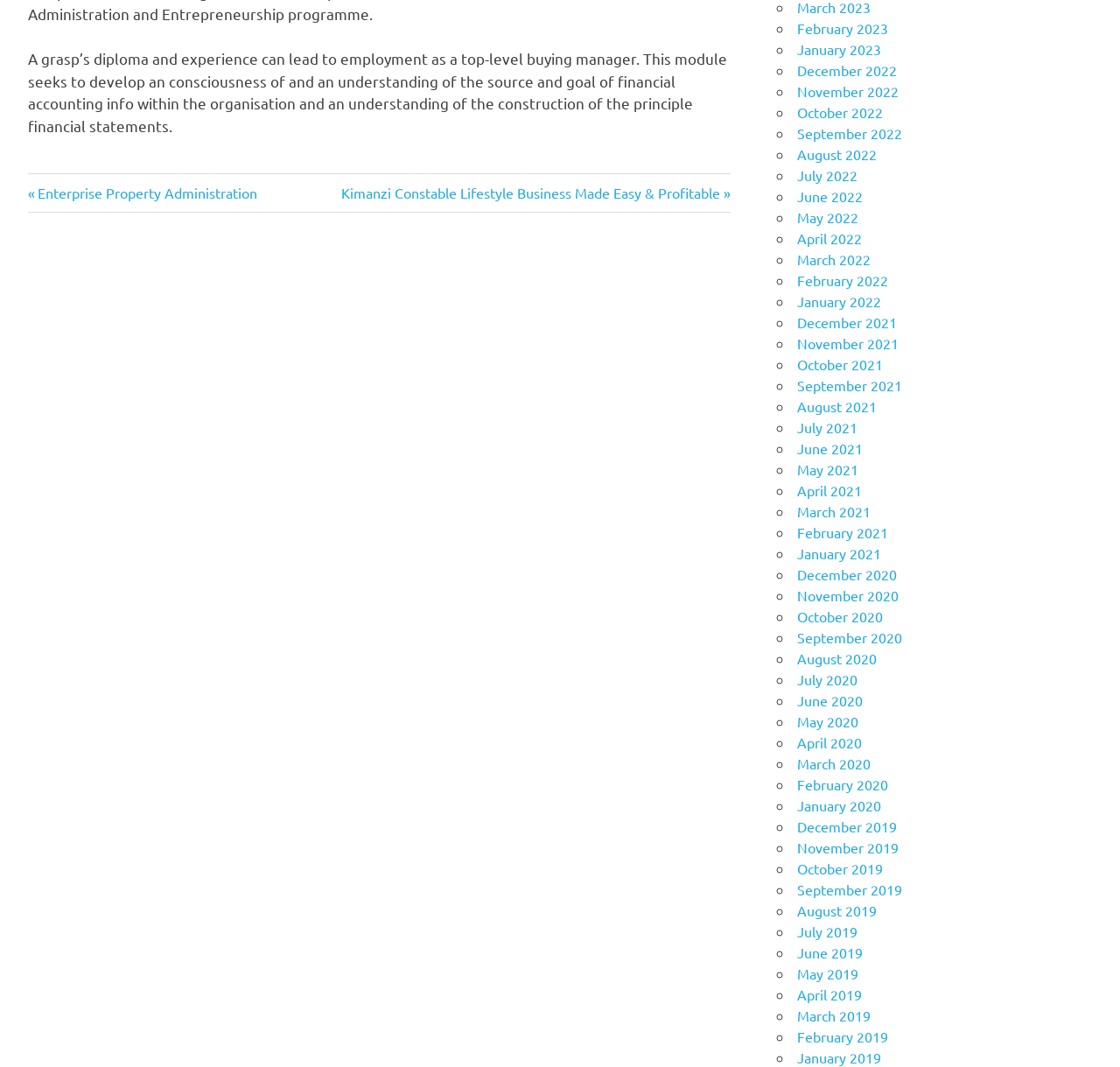Kindly determine the bounding box coordinates for the clickable area to achieve the given instruction: "Leave a reply in the comment box".

None